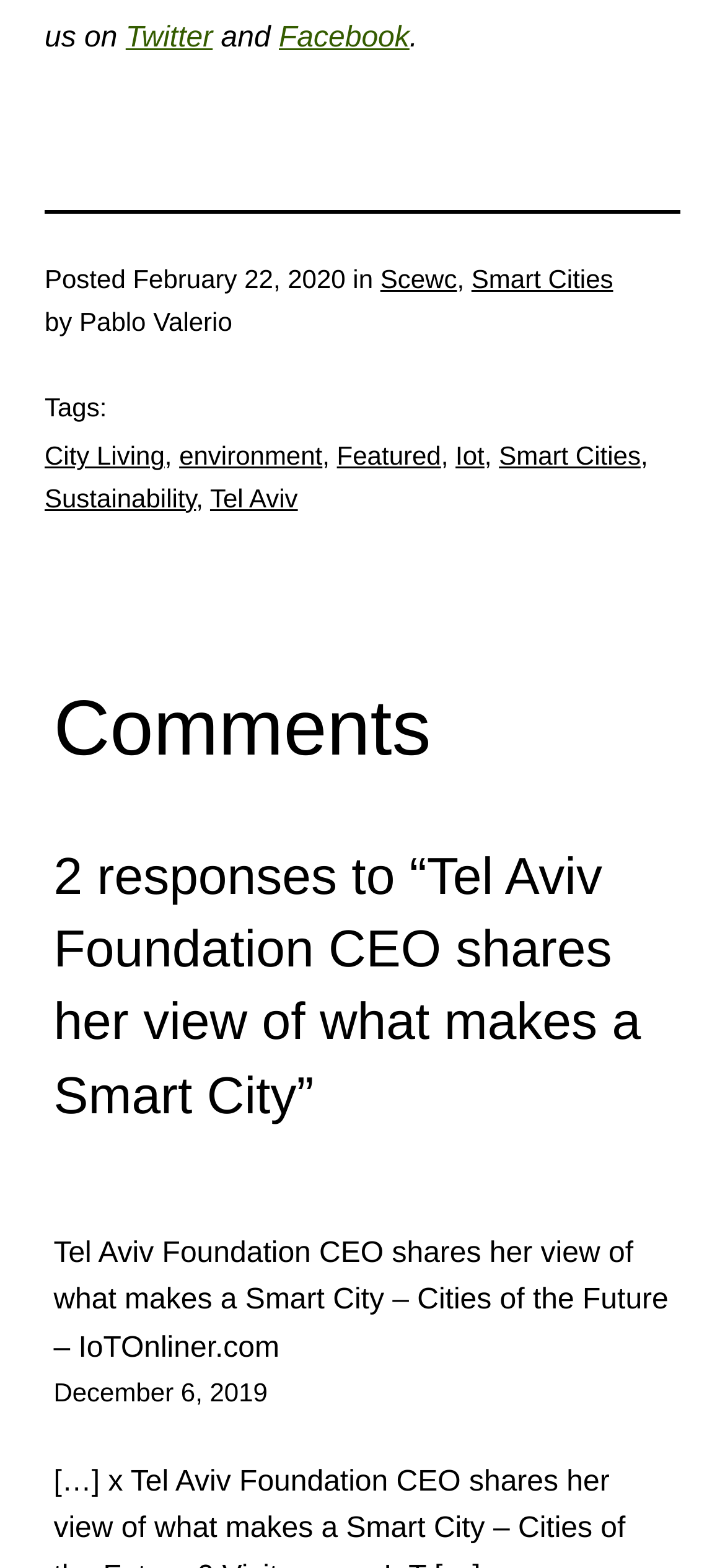Show the bounding box coordinates for the element that needs to be clicked to execute the following instruction: "View Twitter profile". Provide the coordinates in the form of four float numbers between 0 and 1, i.e., [left, top, right, bottom].

[0.173, 0.014, 0.293, 0.034]